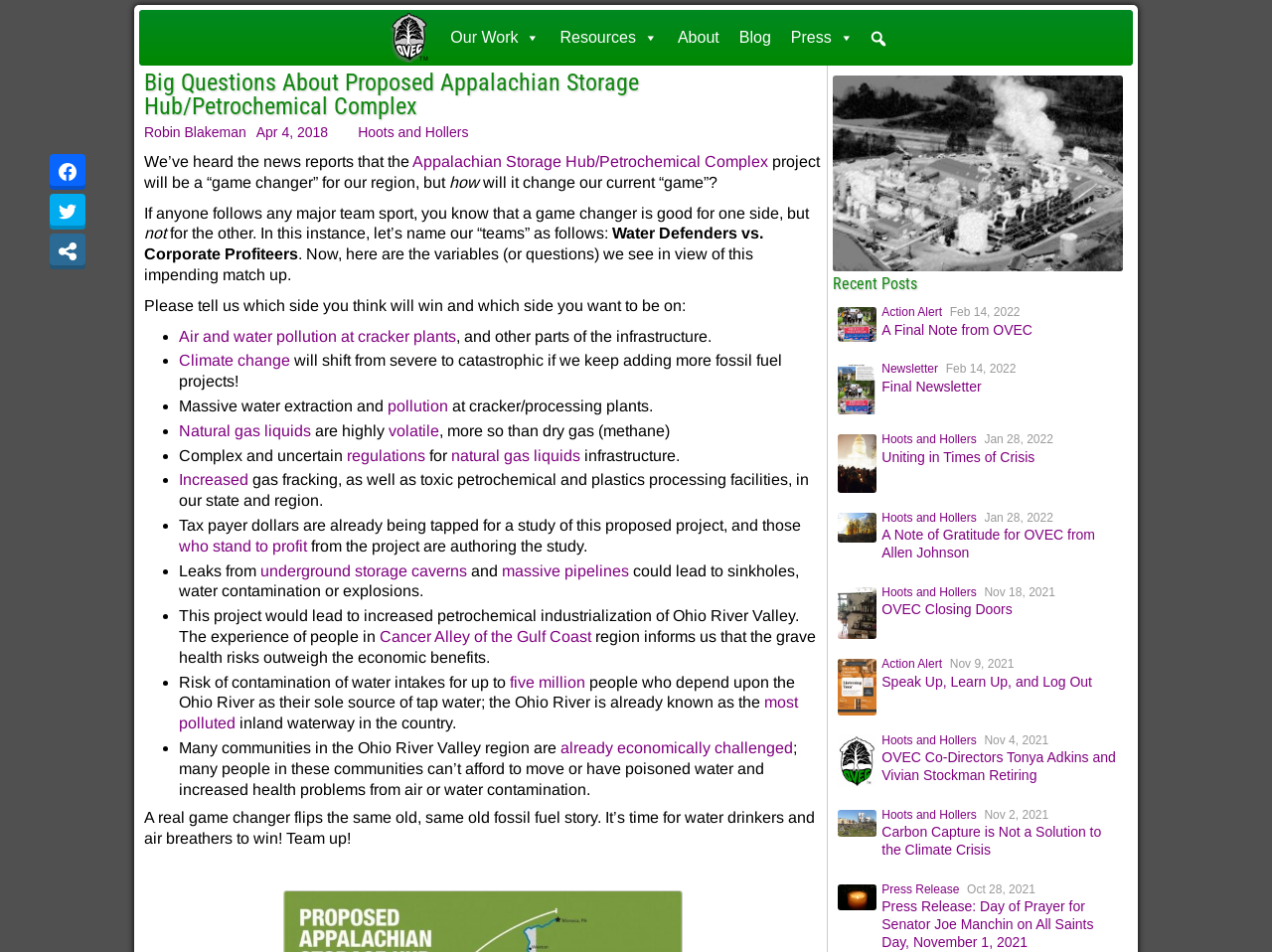Can you extract the primary headline text from the webpage?

Big Questions About Proposed Appalachian Storage Hub/Petrochemical Complex